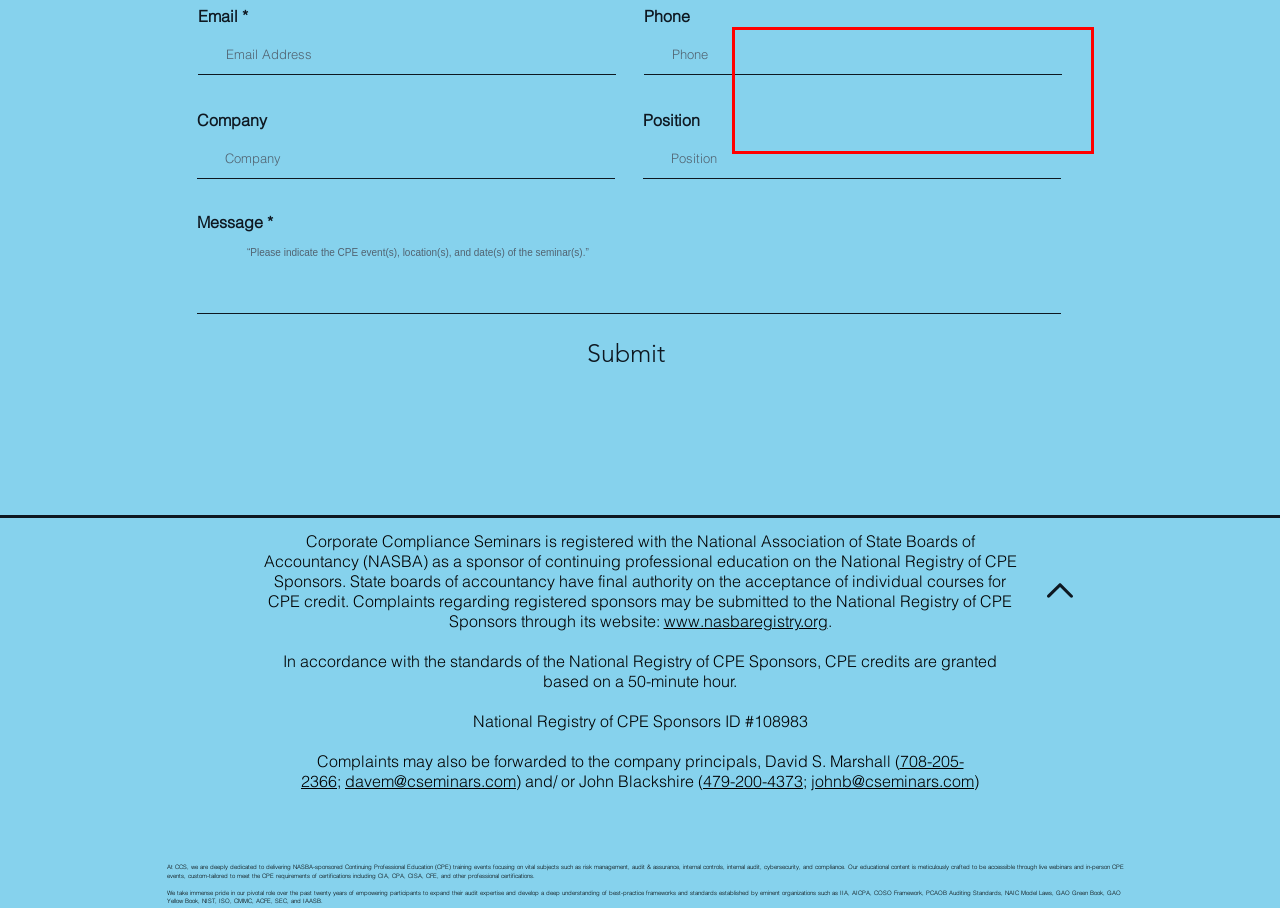Examine the webpage screenshot and use OCR to recognize and output the text within the red bounding box.

The in-person program is designed for experienced auditors who want to enhance their professional competence and confidence. The program offers 16 CPE hours for each session and a certificate of completion.